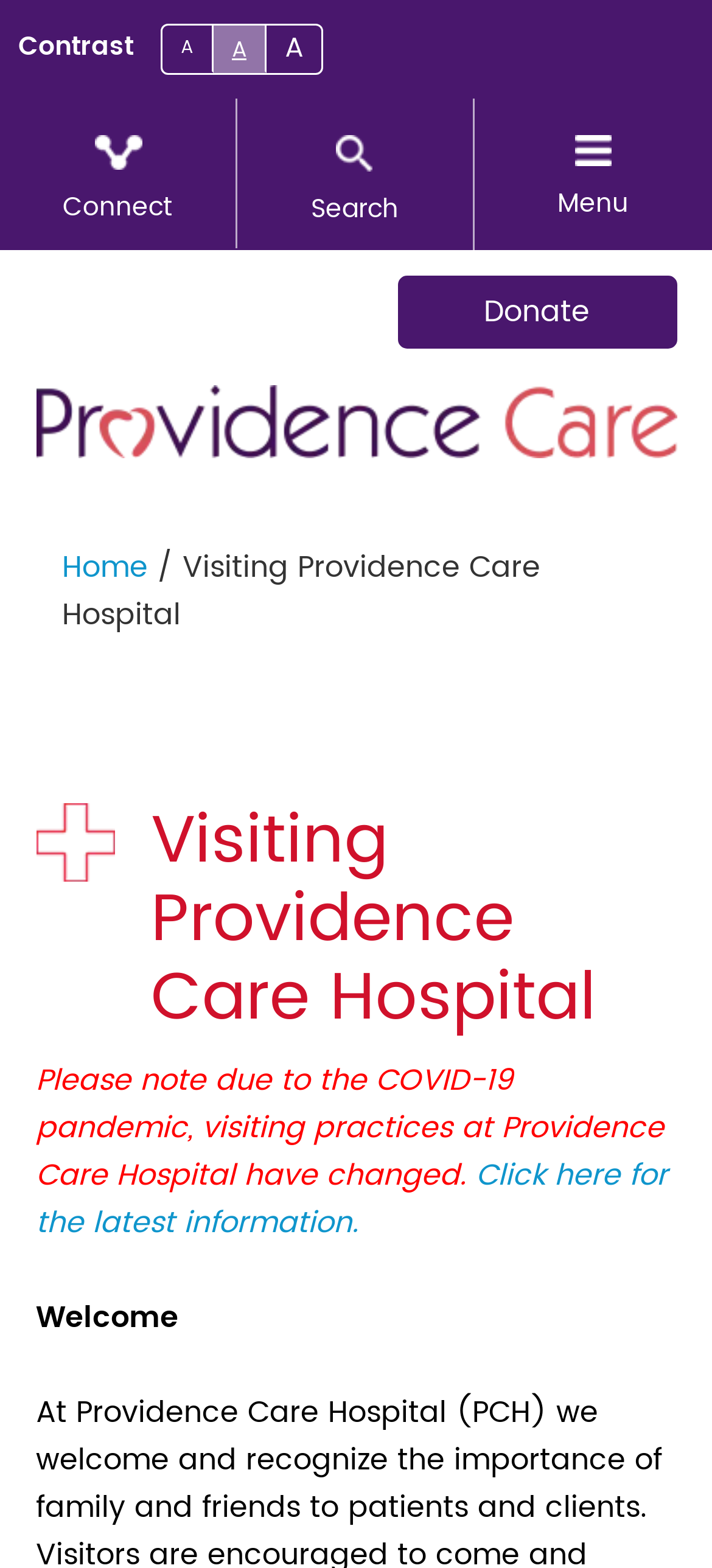Explain the webpage's design and content in an elaborate manner.

The webpage is about visiting Providence Care Hospital in Kingston, ON. At the top left corner, there is a "Contrast" button, followed by three "A" links. Below these elements, there are three main links: "Connect", "Search", and "Menu", which are aligned horizontally across the top of the page. 

On the right side of the page, there is a "Donate" link, and above it, there is a "Providence Care Logo Mobile" image with a link. 

In the middle of the page, there is a "Home" link, and next to it, a heading "Visiting Providence Care Hospital" is displayed prominently. Below the heading, there is a paragraph of text that explains the changes in visiting practices at the hospital due to the COVID-19 pandemic. This paragraph is followed by a link to get the latest information. 

Further down the page, there is a "Welcome" message. Overall, the webpage provides information and resources for visitors to Providence Care Hospital.